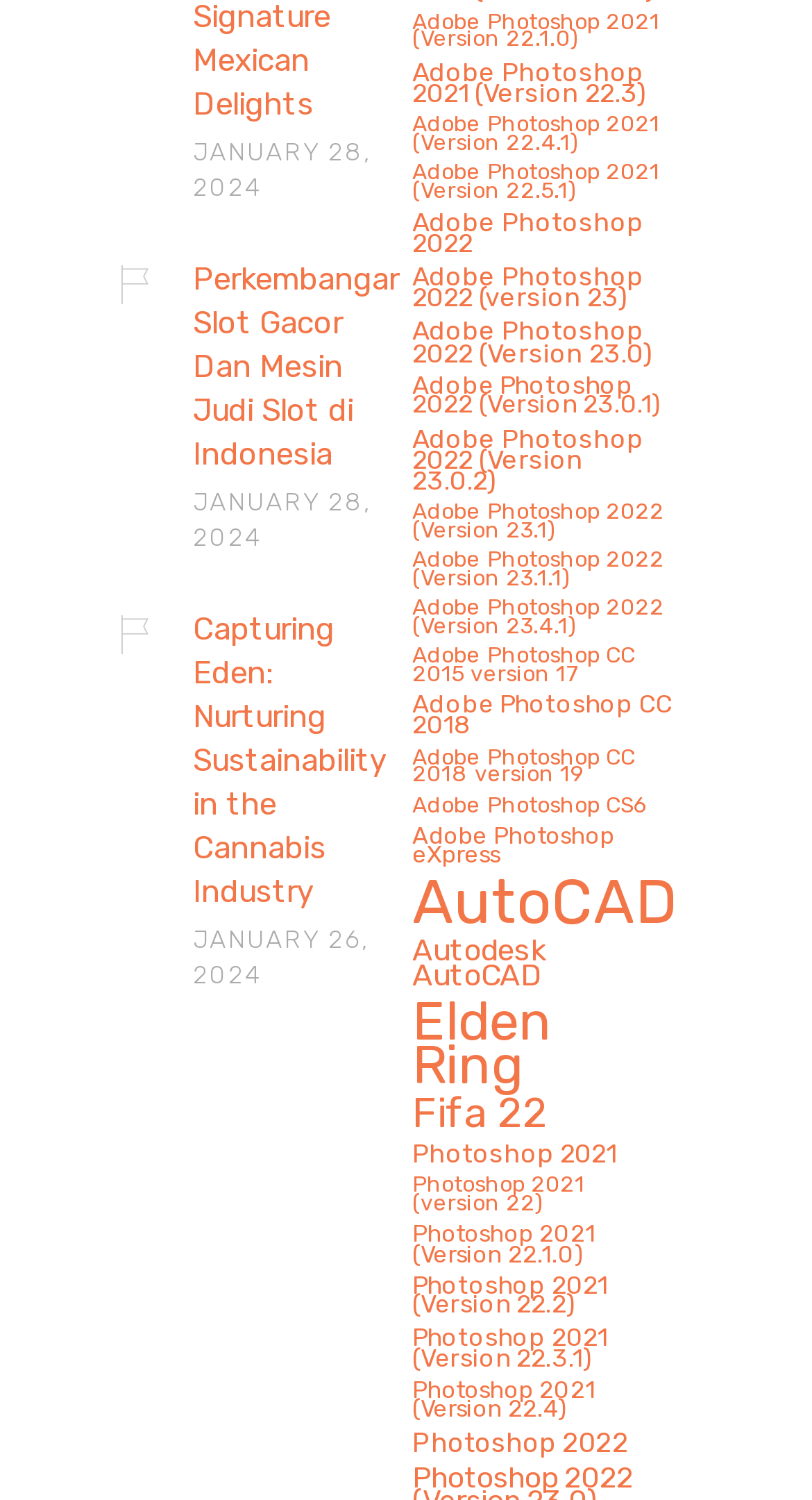What is the date of the first article?
Please give a detailed answer to the question using the information shown in the image.

The first article is located at the top of the webpage, and its date is indicated as 'JANUARY 28, 2024'.